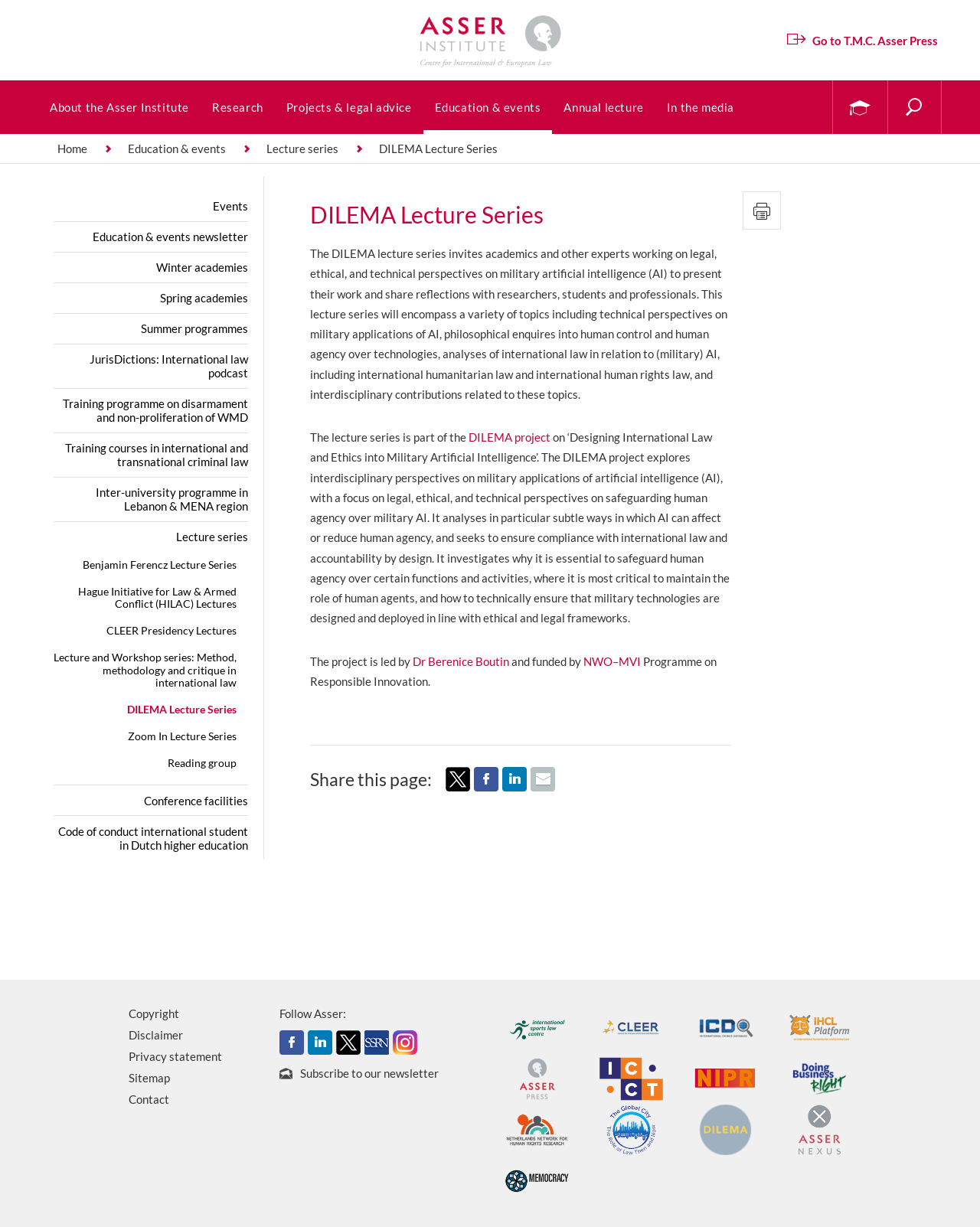Respond with a single word or phrase:
What is the topic of the DILEMA project?

Military artificial intelligence